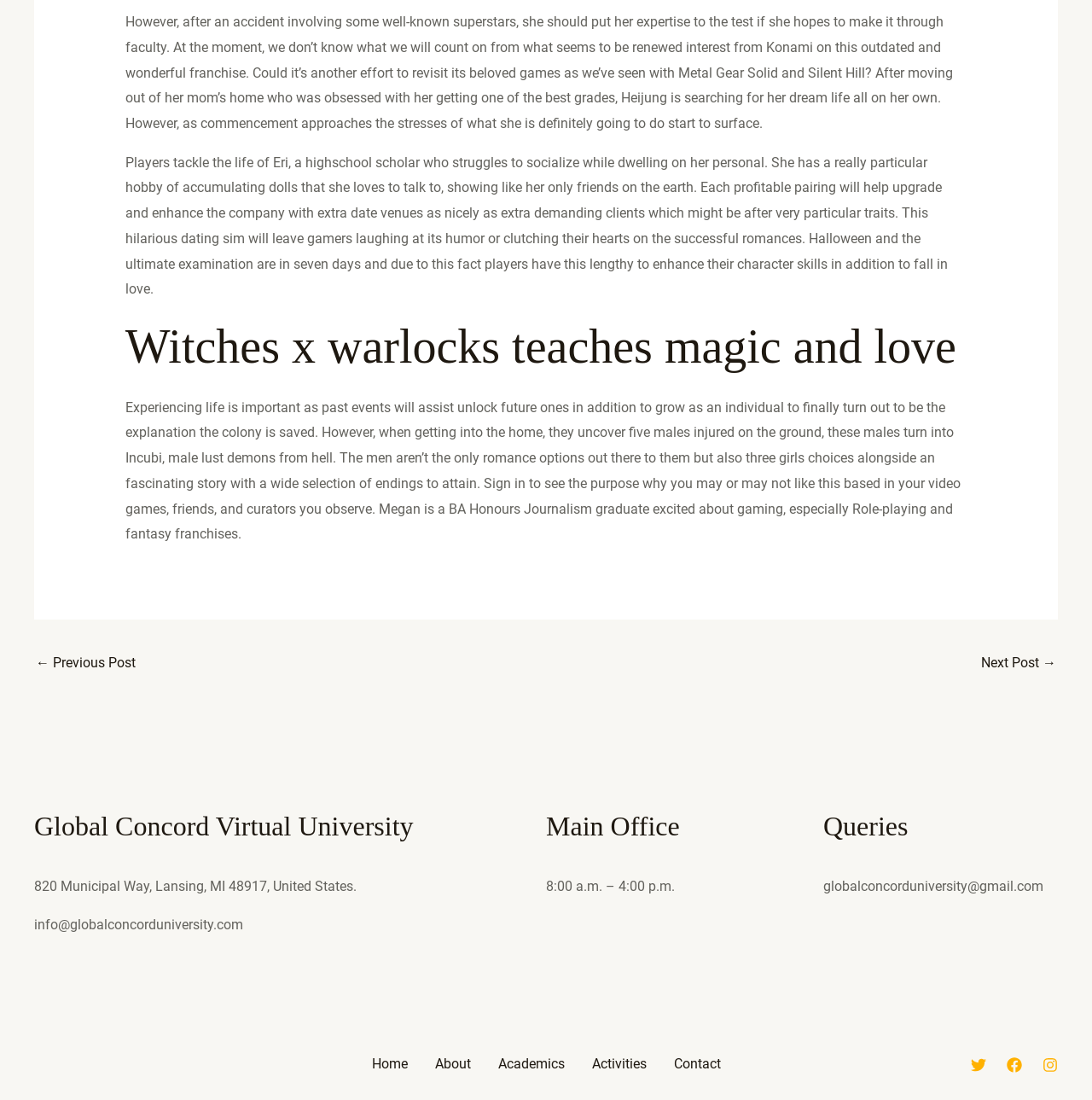Please identify the bounding box coordinates of the region to click in order to complete the given instruction: "Click on the 'Next Post →' link". The coordinates should be four float numbers between 0 and 1, i.e., [left, top, right, bottom].

[0.898, 0.59, 0.967, 0.619]